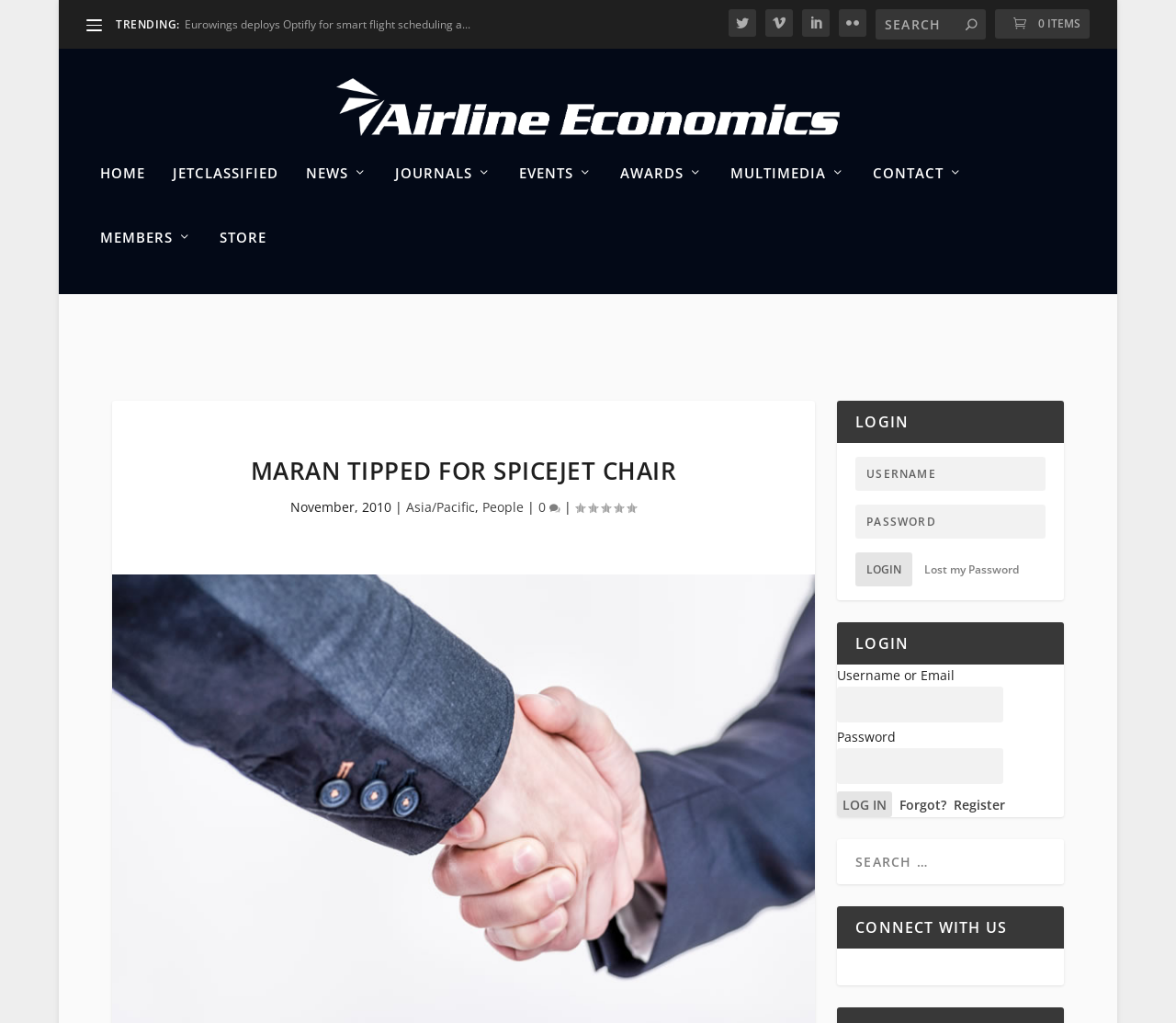Please find the bounding box coordinates of the element's region to be clicked to carry out this instruction: "Log in to the website".

[0.727, 0.456, 0.776, 0.49]